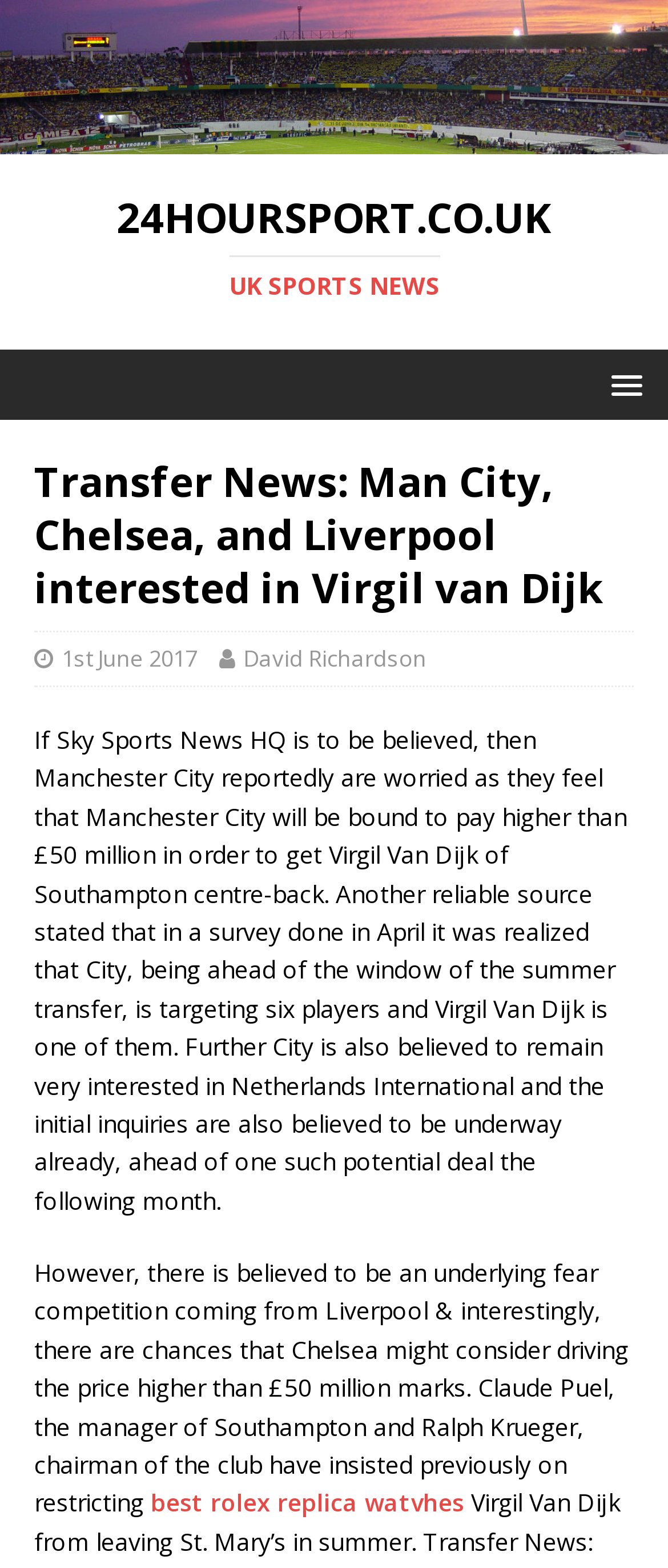Describe all visible elements and their arrangement on the webpage.

The webpage is a sports news article from 24HourSport.co.uk, with a focus on transfer news. At the top left of the page, there is a logo of 24HourSport.co.uk, accompanied by a link to the website. Next to the logo, there is a heading that reads "24HOURSPORT.CO.UK UK SPORTS NEWS". 

Below the heading, there is a menu link at the top right corner of the page. The main content of the article is divided into two sections. The first section has a heading that reads "Transfer News: Man City, Chelsea, and Liverpool interested in Virgil van Dijk". Below the heading, there are two links, one indicating the date "1st June 2017" and the other indicating the author "David Richardson". 

The main article text is presented in two paragraphs. The first paragraph discusses Manchester City's interest in Virgil Van Dijk, a centre-back from Southampton, and their willingness to pay over £50 million to acquire him. The second paragraph mentions the potential competition from Liverpool and Chelsea, which may drive the price higher. 

At the bottom of the article, there is a link to "best rolex replica watches", which appears to be an unrelated advertisement.